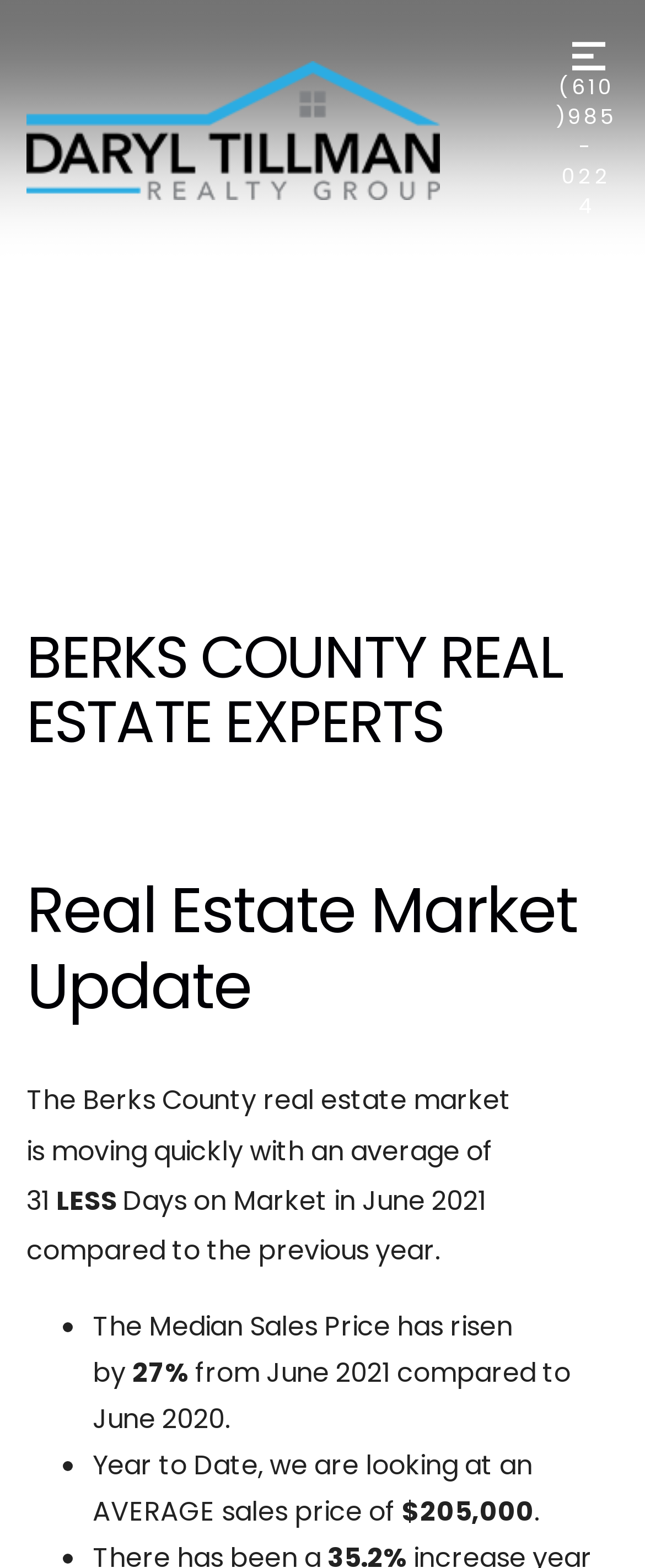What is the name of the realty group?
Look at the image and answer the question using a single word or phrase.

Daryl Tillman Realty Group